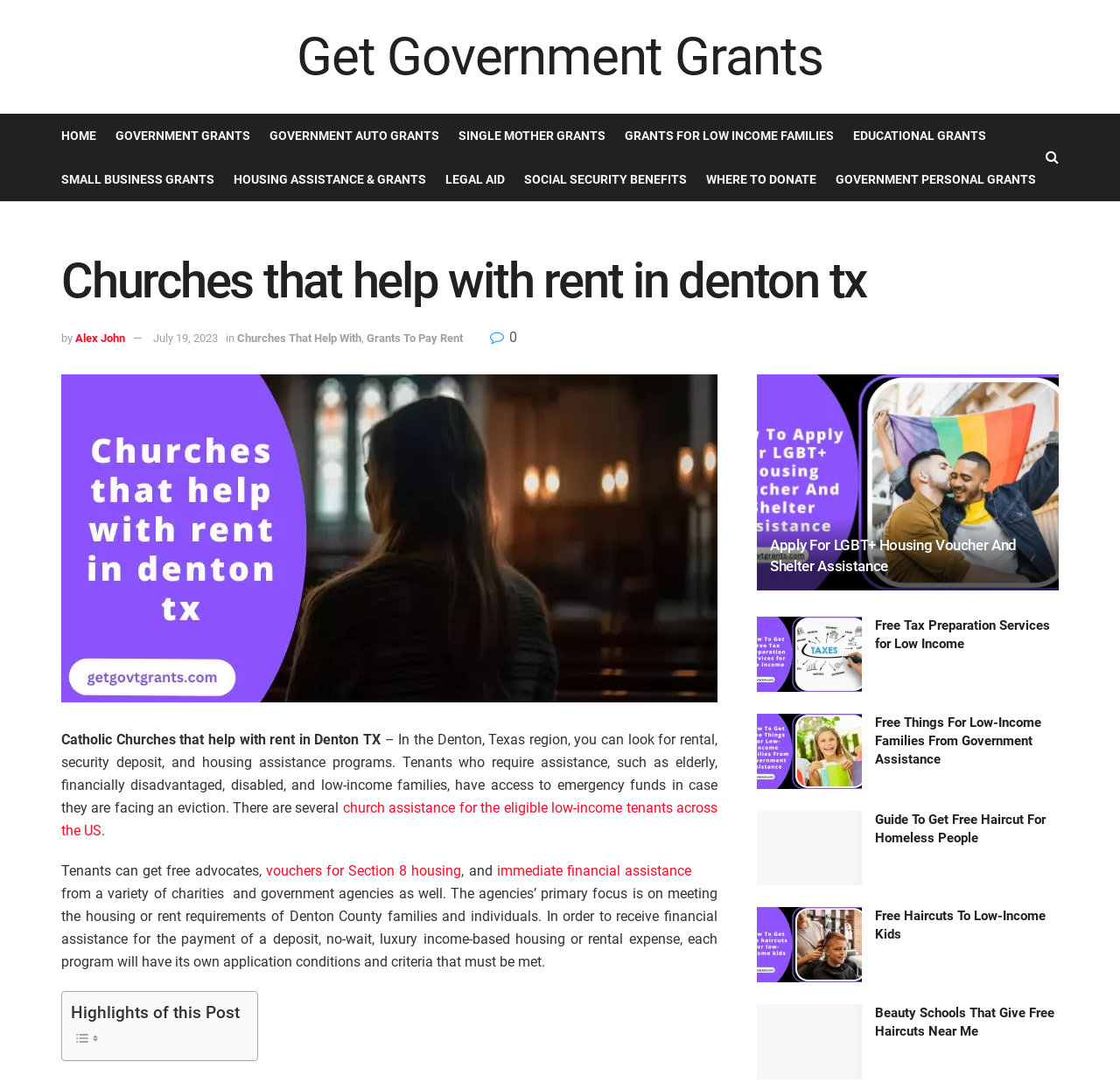Please provide the bounding box coordinates for the element that needs to be clicked to perform the instruction: "Learn about 'Housing Assistance & Grants'". The coordinates must consist of four float numbers between 0 and 1, formatted as [left, top, right, bottom].

[0.209, 0.154, 0.38, 0.177]